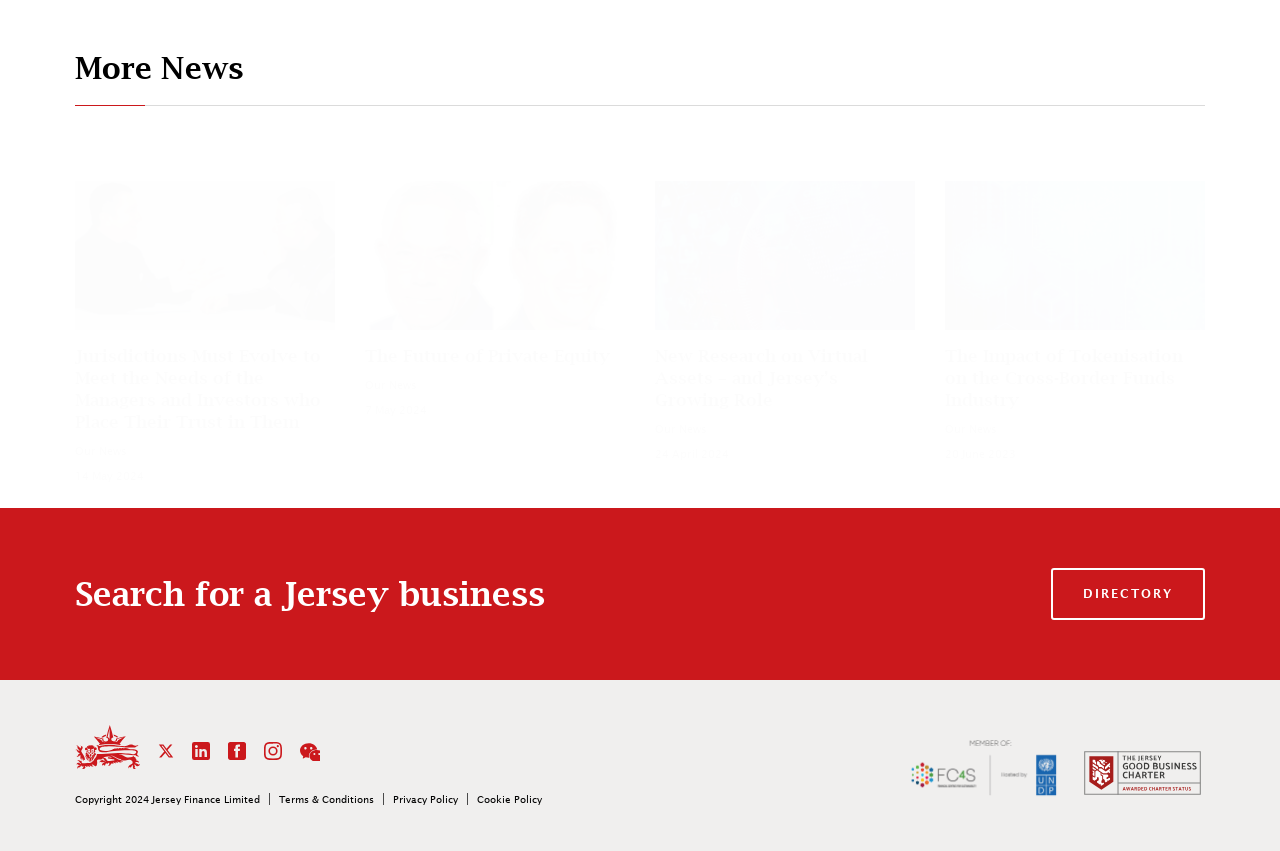What is the main topic of the webpage?
From the details in the image, provide a complete and detailed answer to the question.

The webpage appears to be a news webpage, with multiple news articles and links to more news. The heading 'More News' and the presence of multiple news article links suggest that the main topic of the webpage is news.